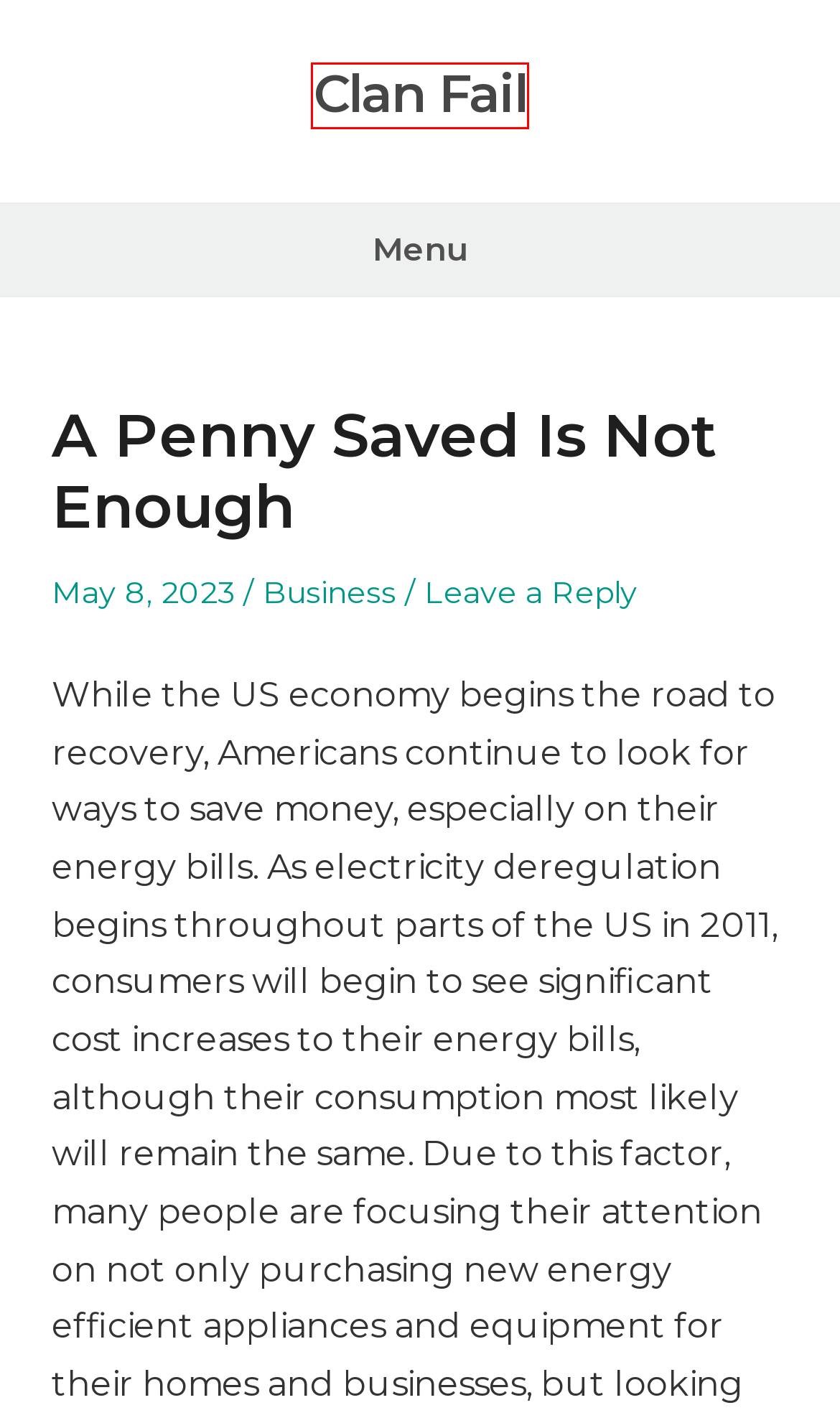You are given a screenshot of a webpage with a red bounding box around an element. Choose the most fitting webpage description for the page that appears after clicking the element within the red bounding box. Here are the candidates:
A. Clan Fail -
B. April 2023 - Clan Fail
C. The Hot Water Dispenser Revolution - Clan Fail
D. August 2022 - Clan Fail
E. July 2023 - Clan Fail
F. Health Archives - Clan Fail
G. Ac Supply Near Me - Clan Fail
H. Business Archives - Clan Fail

A